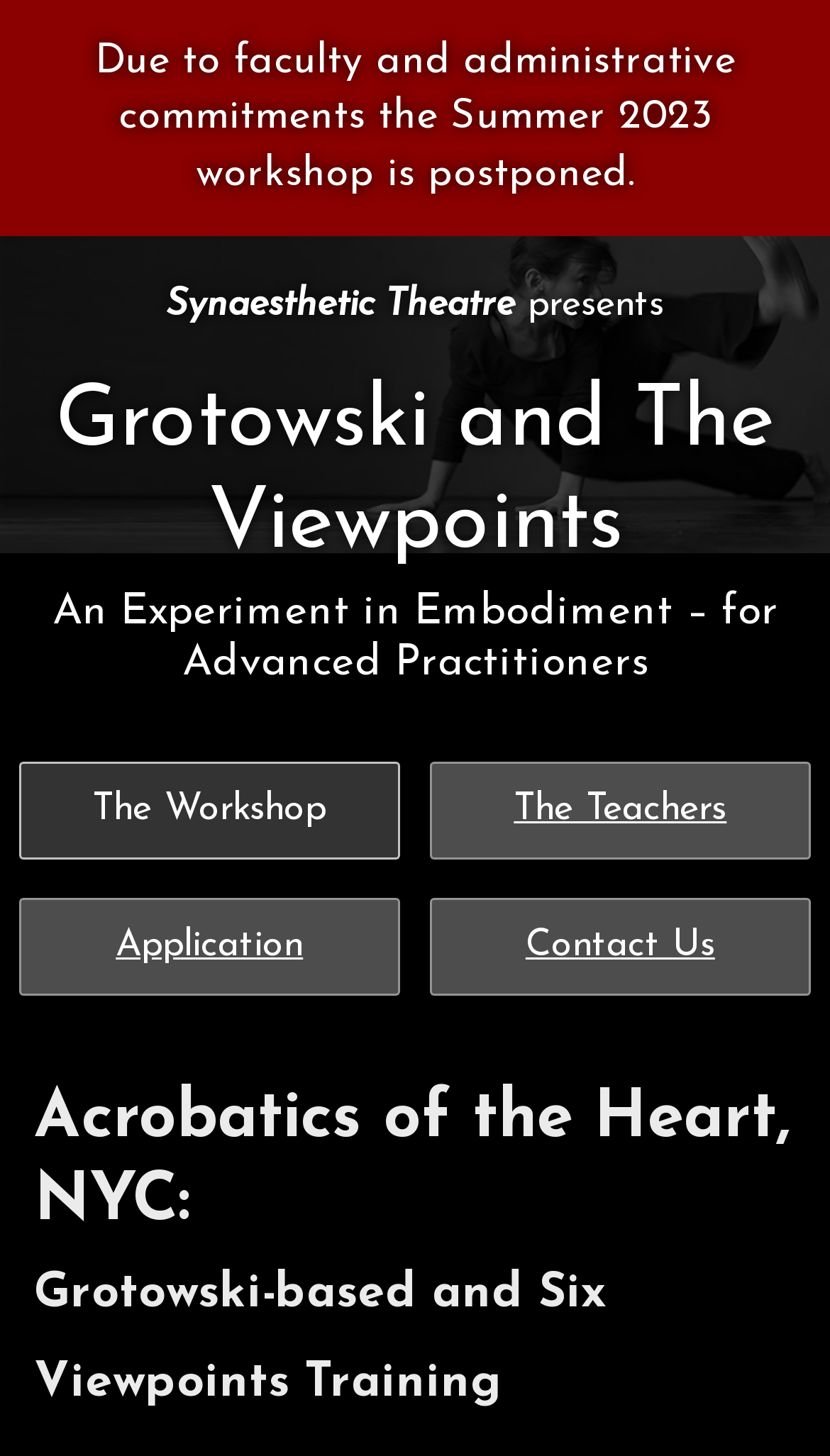Detail the webpage's structure and highlights in your description.

The webpage is about Acrobatics of the Heart, a training program that focuses on the psychophysical acting work of Jerzy Grotowski and the awareness and performance training of the Viewpoints. 

At the top of the page, there is a notice announcing that the Summer 2023 workshop has been postponed due to faculty and administrative commitments. 

Below the notice, there is a link to Synaesthetic Theatre, accompanied by the text "presents". 

Further down, there are two headings: "Grotowski and The Viewpoints" and "An Experiment in Embodiment – for Advanced Practitioners", both of which are also links. 

On the left side of the page, there are four links: "The Workshop", "Application", and "Contact Us", which are stacked vertically. 

On the right side of the page, there is a link to "The Teachers". 

At the very bottom of the page, there is a heading that reads "Acrobatics of the Heart, NYC: Grotowski-based and Six Viewpoints Training".